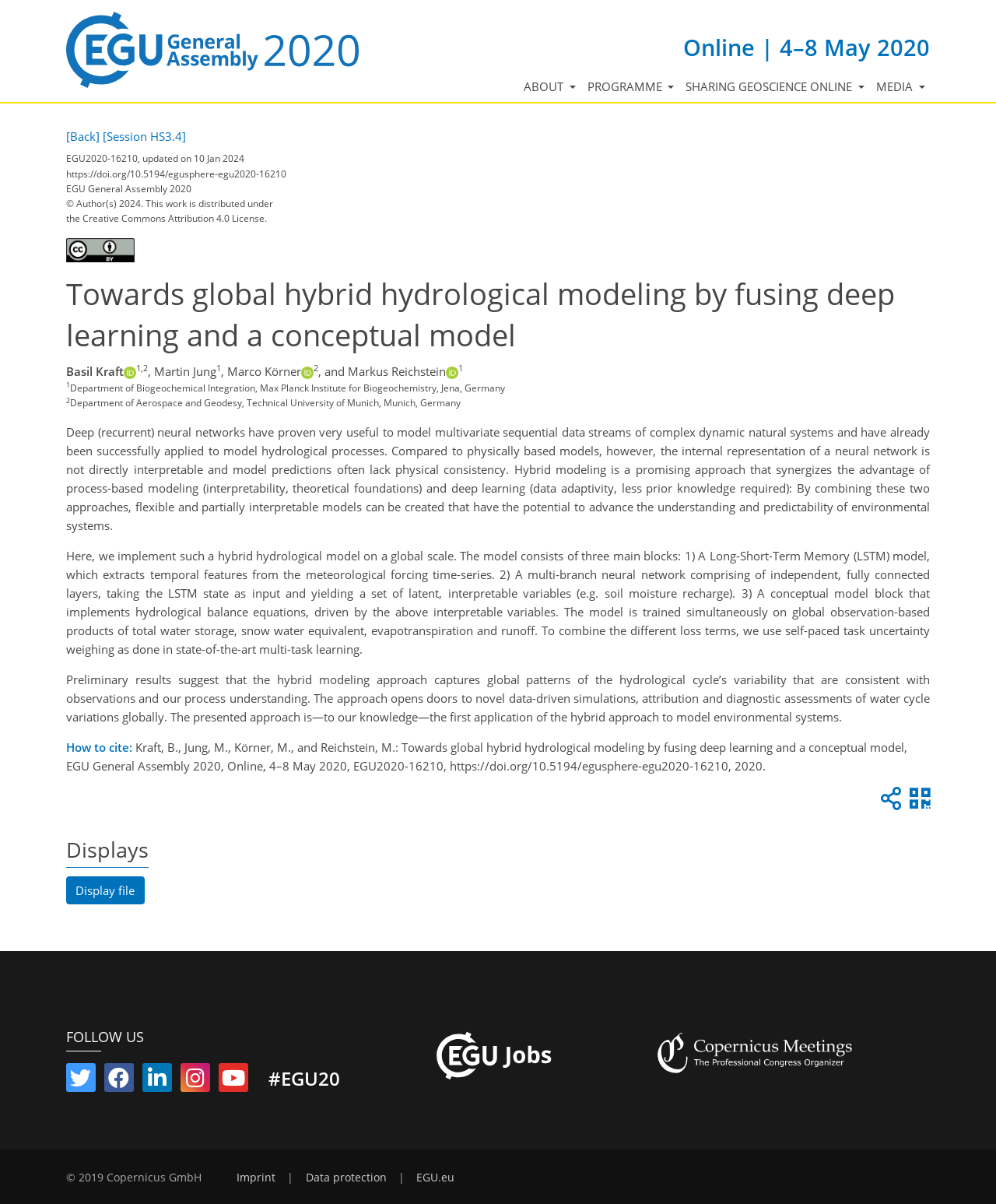Determine the bounding box coordinates of the clickable element to complete this instruction: "Click the link to EGU.eu". Provide the coordinates in the format of four float numbers between 0 and 1, [left, top, right, bottom].

[0.418, 0.972, 0.456, 0.984]